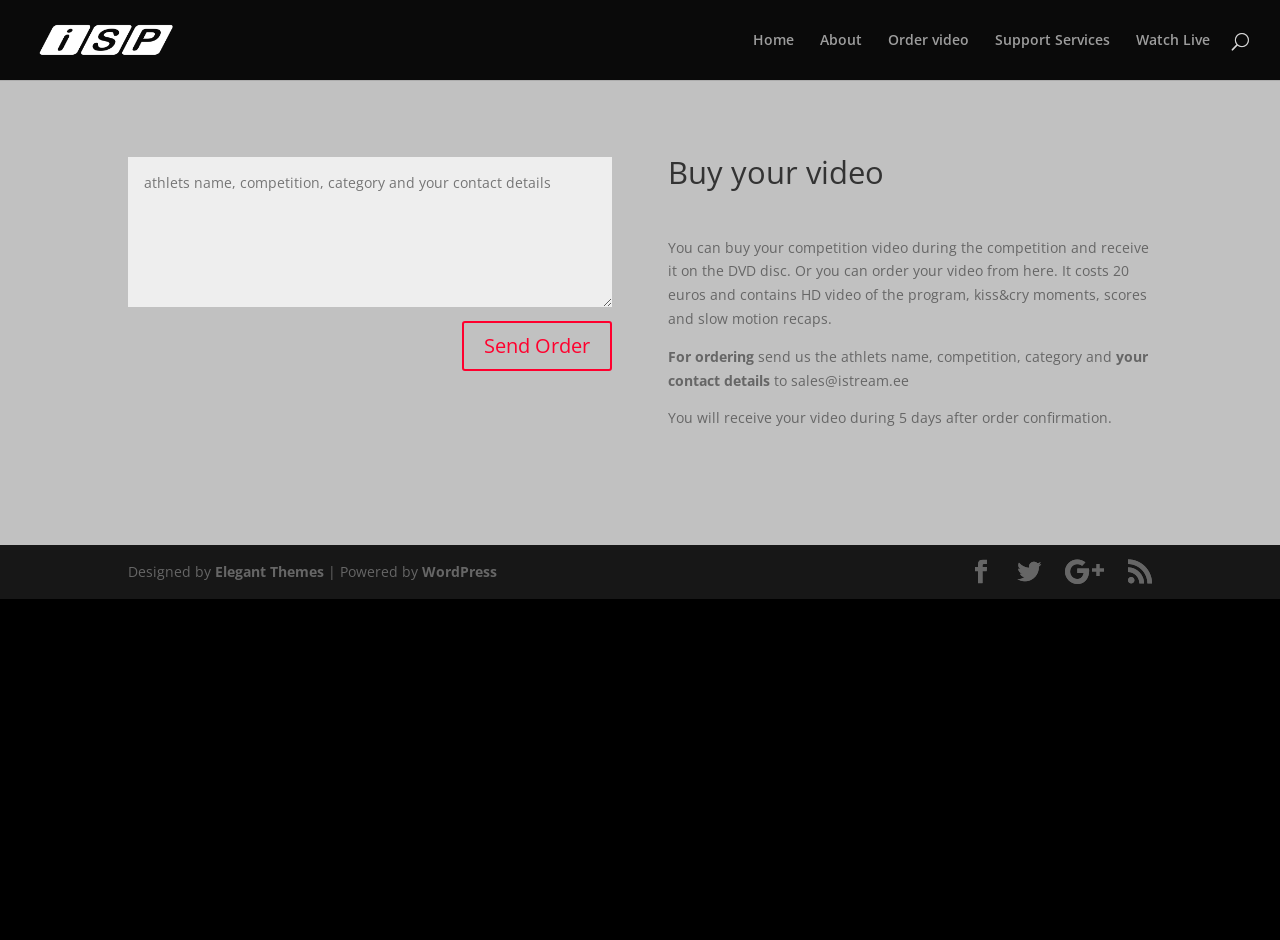What is the purpose of the 'Send Order' button?
Craft a detailed and extensive response to the question.

The purpose of the 'Send Order' button can be inferred from its location and the surrounding text. It is located below the text box where the user can enter their order information, and it is likely that clicking this button will send the order to the sales team.